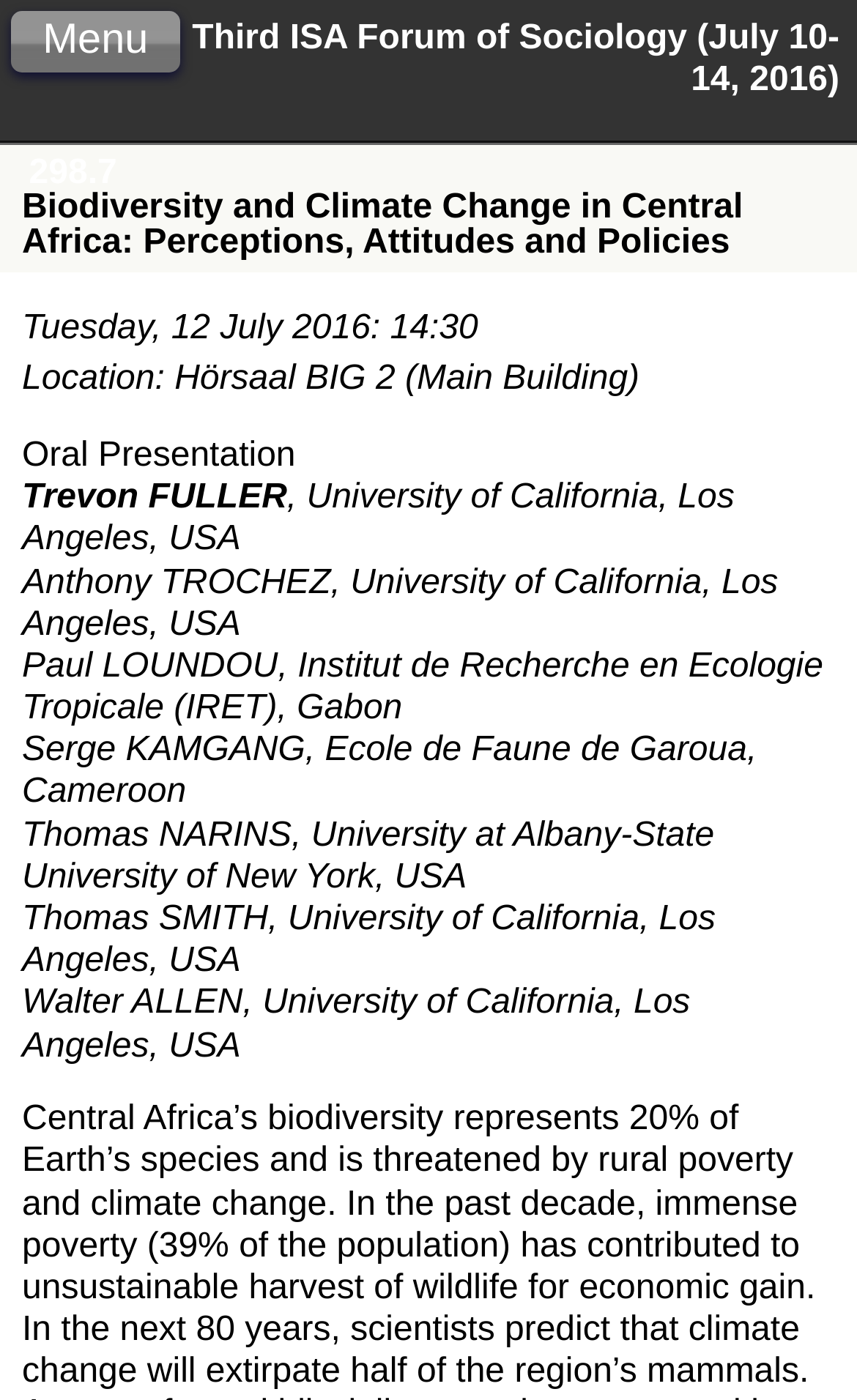Review the image closely and give a comprehensive answer to the question: What percentage of the population is in poverty?

I found the percentage of the population in poverty by looking at the StaticText element with the content 'Central Africa’s biodiversity represents 20% of Earth’s species and is threatened by rural poverty and climate change. In the past decade, immense poverty (39% of the population) has contributed to unsustainable harvest of wildlife for economic gain.' which mentions the percentage of the population in poverty.